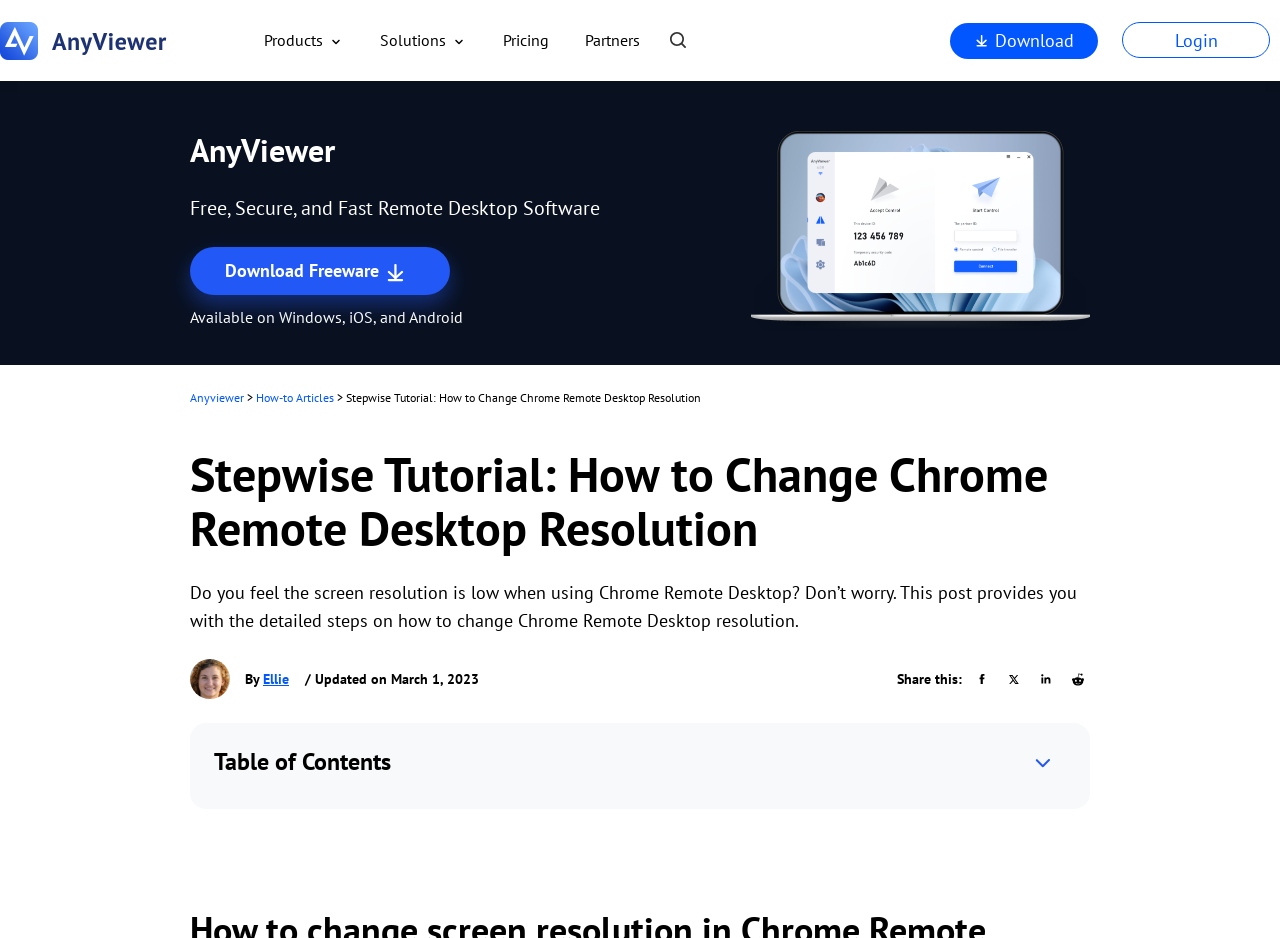Please identify the bounding box coordinates of the region to click in order to complete the task: "Read the tutorial on how to change Chrome Remote Desktop resolution". The coordinates must be four float numbers between 0 and 1, specified as [left, top, right, bottom].

[0.27, 0.416, 0.548, 0.432]